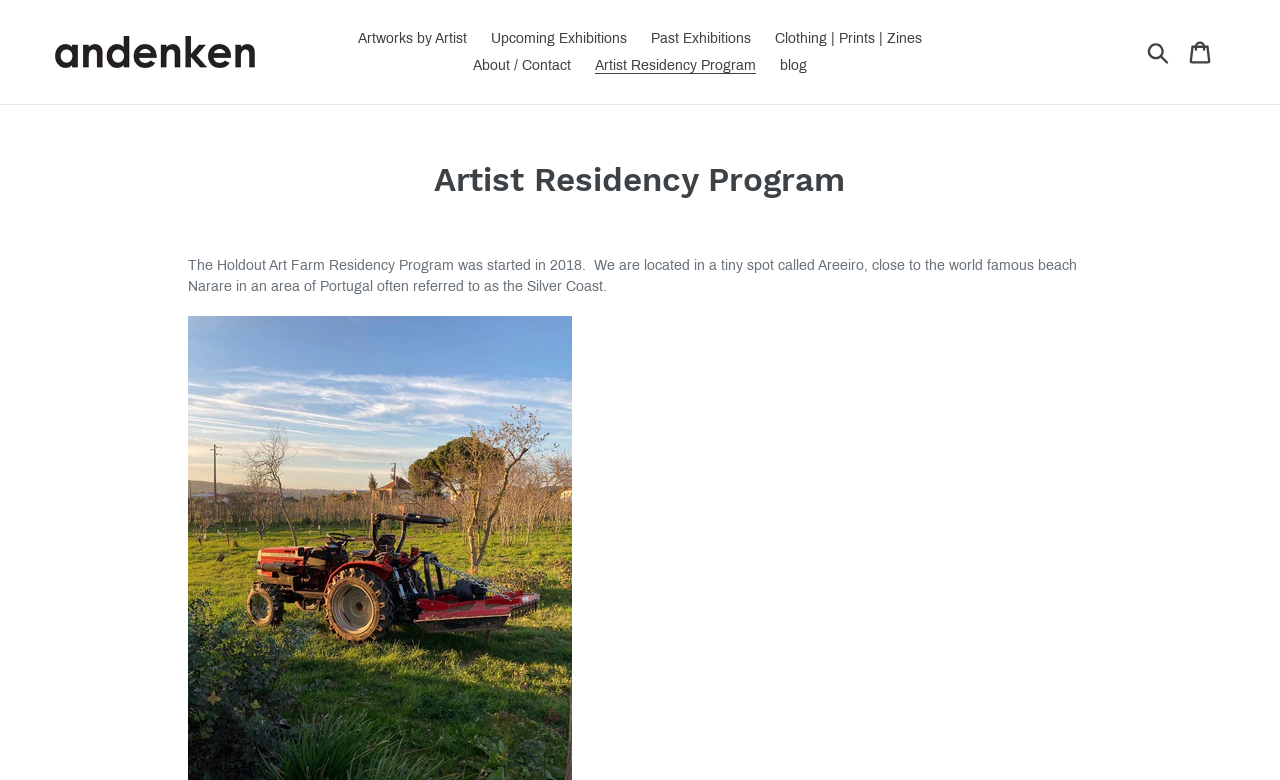Identify the bounding box for the UI element described as: "Cart". Ensure the coordinates are four float numbers between 0 and 1, formatted as [left, top, right, bottom].

[0.92, 0.039, 0.957, 0.094]